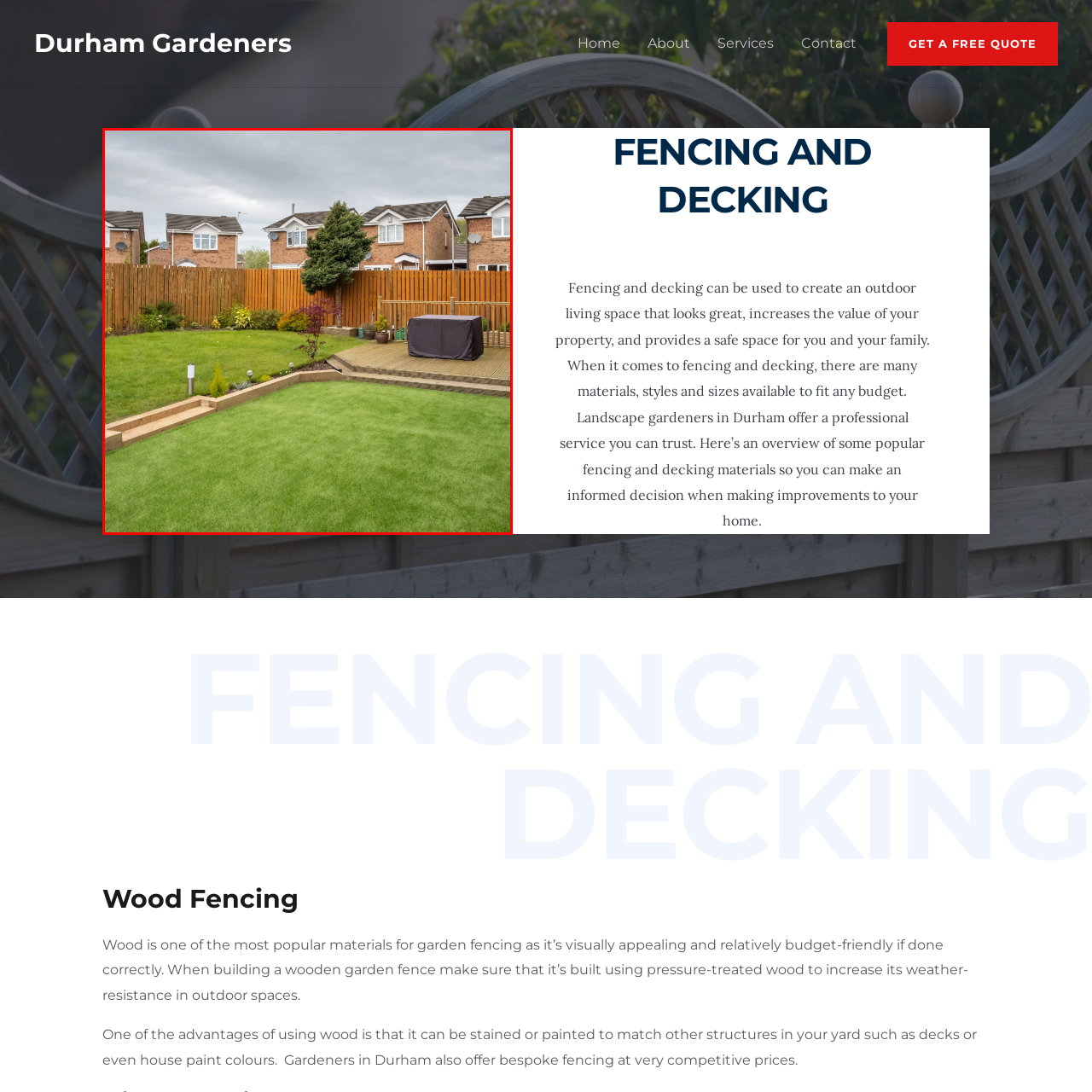Give an in-depth description of the image within the red border.

The image showcases a beautifully landscaped garden featuring a well-maintained lawn, lush greenery, and an inviting wooden deck. In the background, you can see a sturdy wooden fence that enhances the privacy of the space while adding a rustic charm. The layout includes a small set of steps leading up to the deck area, which is perfect for outdoor gatherings. A garden table or outdoor furniture can be glimpsed below a protective cover, suggesting that this area is frequently used for relaxation or entertainment. The overall design emphasizes both aesthetics and functionality, making it an ideal outdoor living space that enhances the home's appeal and value. The carefully selected materials and thoughtful landscaping reflect professional craftsmanship, making it evident that this garden is the product of expert gardening services, specifically tailored for homes in Durham.